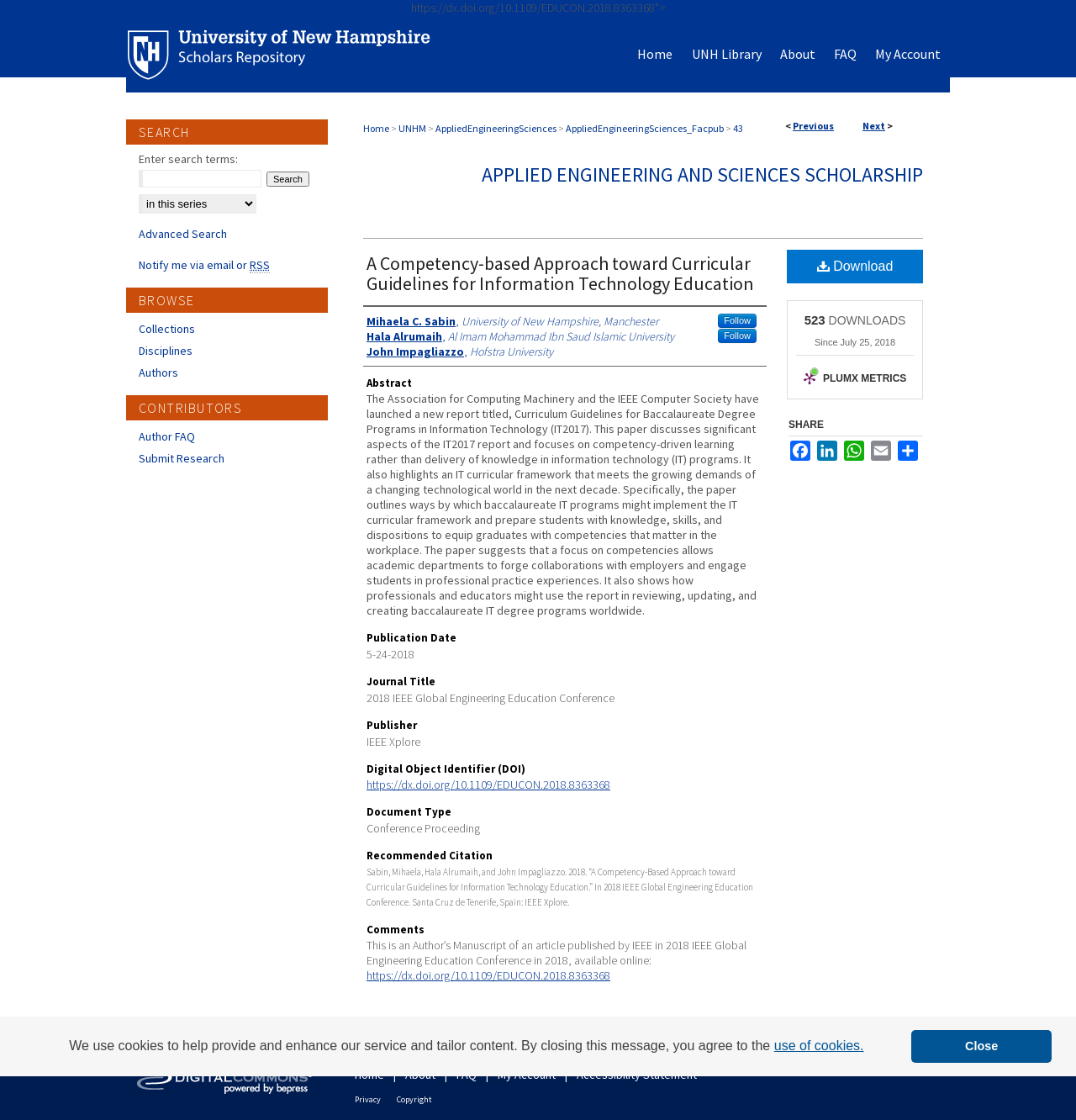Provide a thorough summary of the webpage.

This webpage appears to be a scholarly article page, specifically a repository of academic papers. At the top, there is a navigation menu with links to "Home", "UNH Library", "About", "FAQ", and "My Account". Below this, there is a breadcrumb navigation trail showing the current location within the repository.

The main content of the page is dedicated to a single article, "A Competency-based Approach toward Curricular Guidelines for Information Technology Education". The article's title is displayed prominently, along with the authors' names and their affiliations. There is also an abstract summarizing the article's content, which discusses the launch of a new report by the Association for Computing Machinery and the IEEE Computer Society, focusing on competency-driven learning in information technology programs.

The article's metadata is organized into sections, including "Authors", "Abstract", "Publication Date", "Journal Title", "Publisher", "Digital Object Identifier (DOI)", "Document Type", "Recommended Citation", and "Comments". Each section contains relevant information about the article.

On the right side of the page, there are links to download the article, view its metrics, and share it on various social media platforms. There is also a search bar at the bottom of the page, allowing users to search for other articles within the repository.

Additionally, there is a cookie consent dialog at the top of the page, which informs users about the use of cookies on the website and provides options to learn more or dismiss the message.